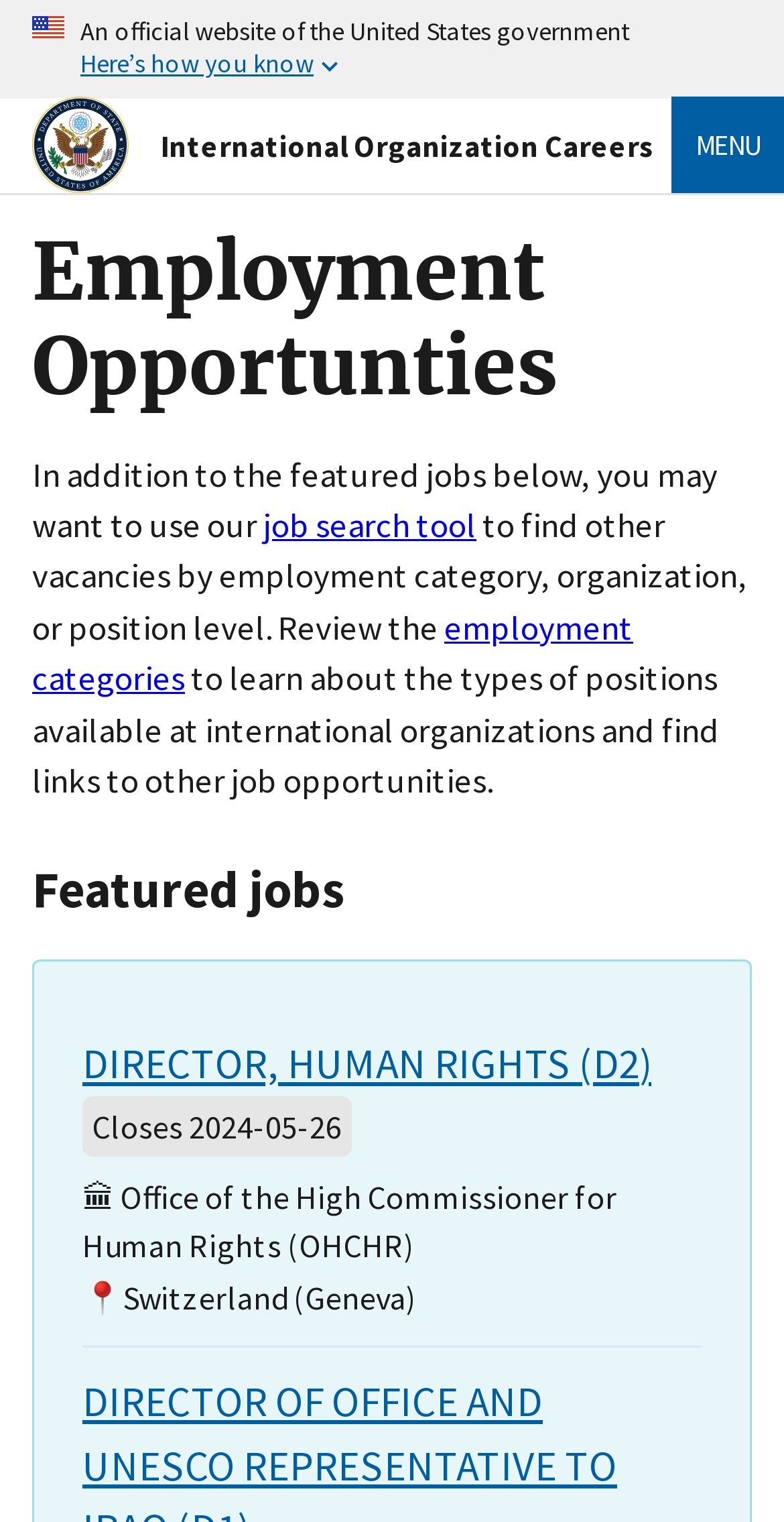Using the element description: "employment categories", determine the bounding box coordinates for the specified UI element. The coordinates should be four float numbers between 0 and 1, [left, top, right, bottom].

[0.041, 0.398, 0.808, 0.46]